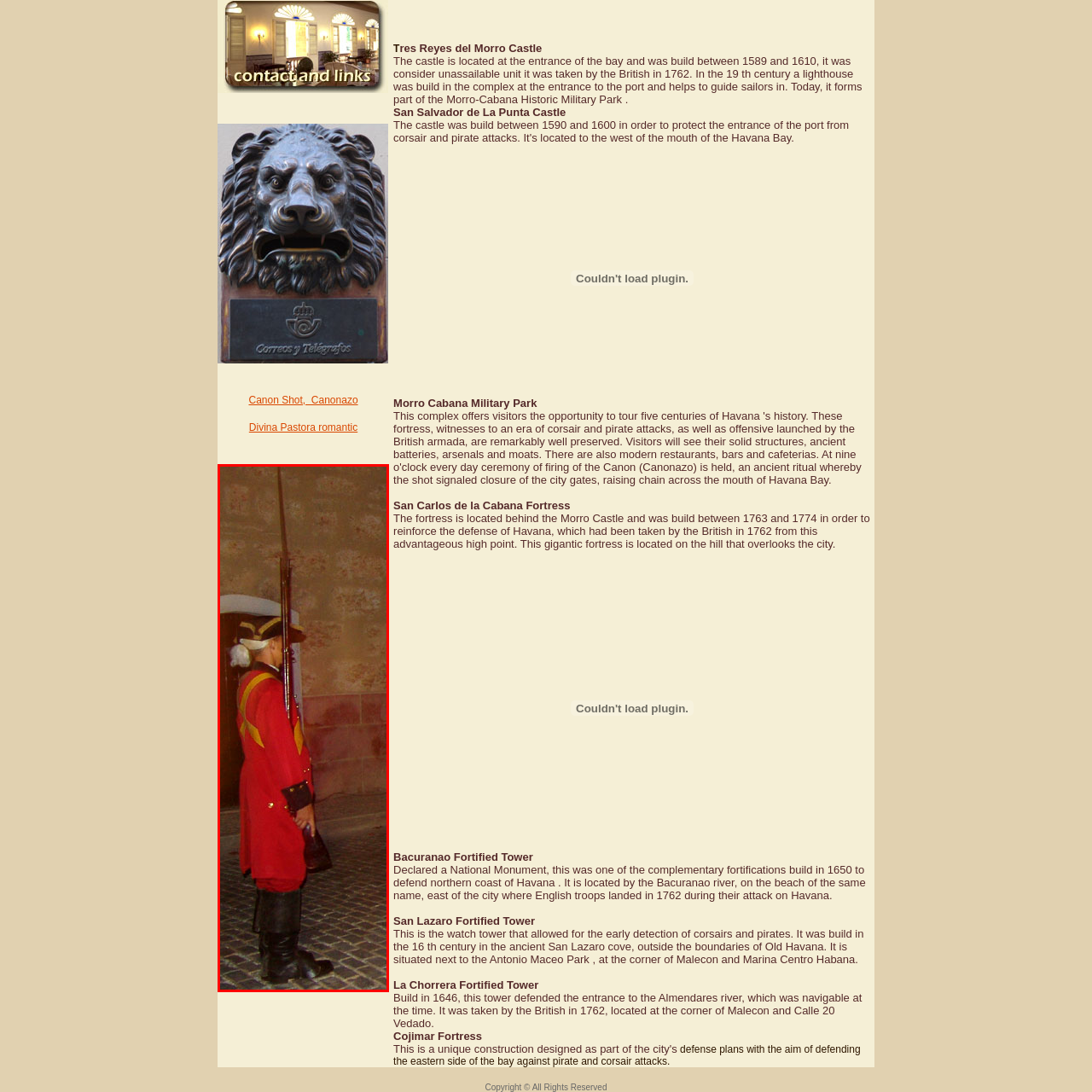Refer to the section enclosed in the red box, What is the likely location of the historical reenactor? Please answer briefly with a single word or phrase.

Near a fortification or castle